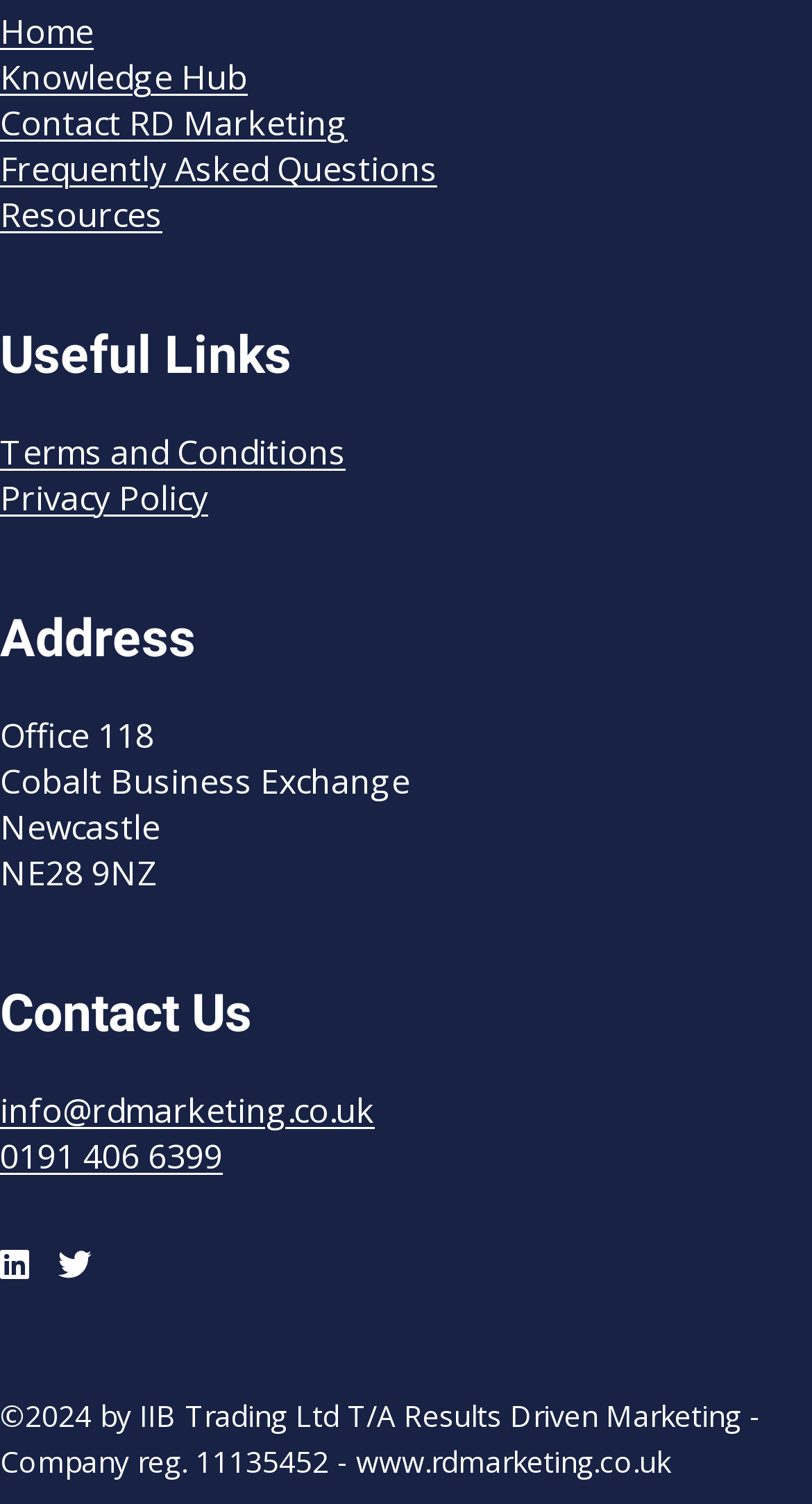Pinpoint the bounding box coordinates of the area that must be clicked to complete this instruction: "Go to Home page".

[0.0, 0.006, 0.115, 0.037]